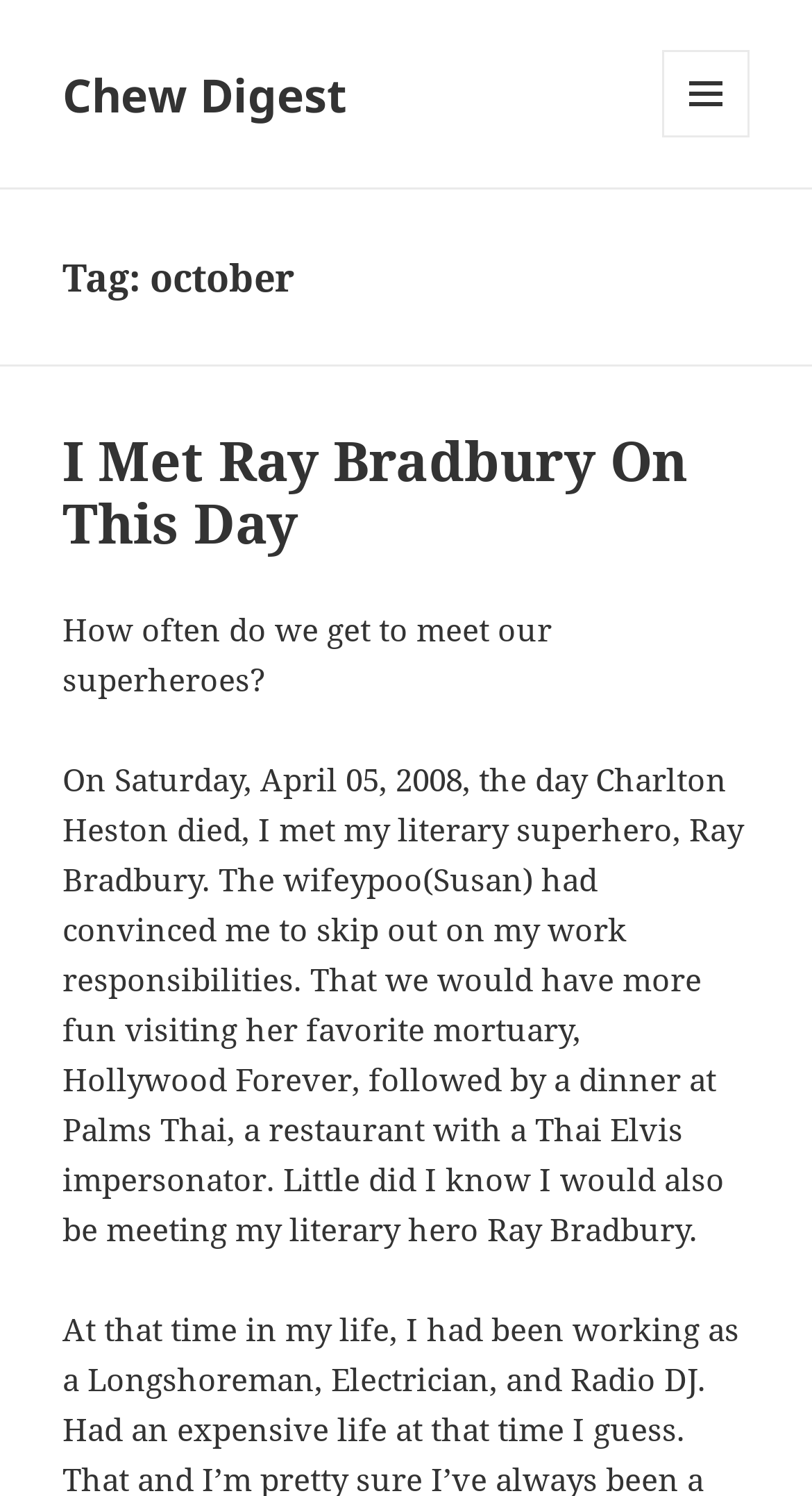What is the name of the literary superhero?
Refer to the image and offer an in-depth and detailed answer to the question.

The answer can be found in the text 'On Saturday, April 05, 2008, the day Charlton Heston died, I met my literary superhero, Ray Bradbury.' which indicates that Ray Bradbury is the literary superhero being referred to.